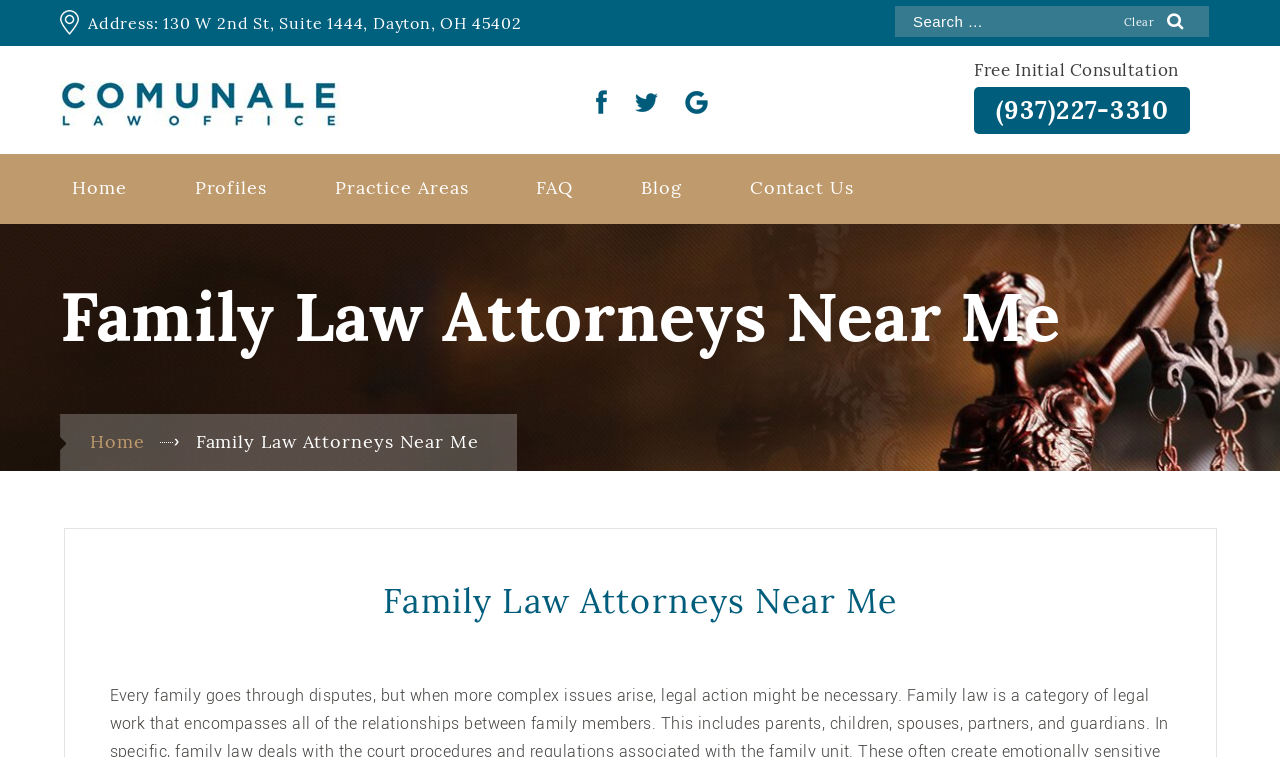Look at the image and write a detailed answer to the question: 
How many navigation links are available?

I counted the number of navigation links by looking at the link elements with the text 'Home', 'Profiles', 'Practice Areas', 'FAQ', 'Blog', and 'Contact Us' which are located at the top of the page, below the search bar.